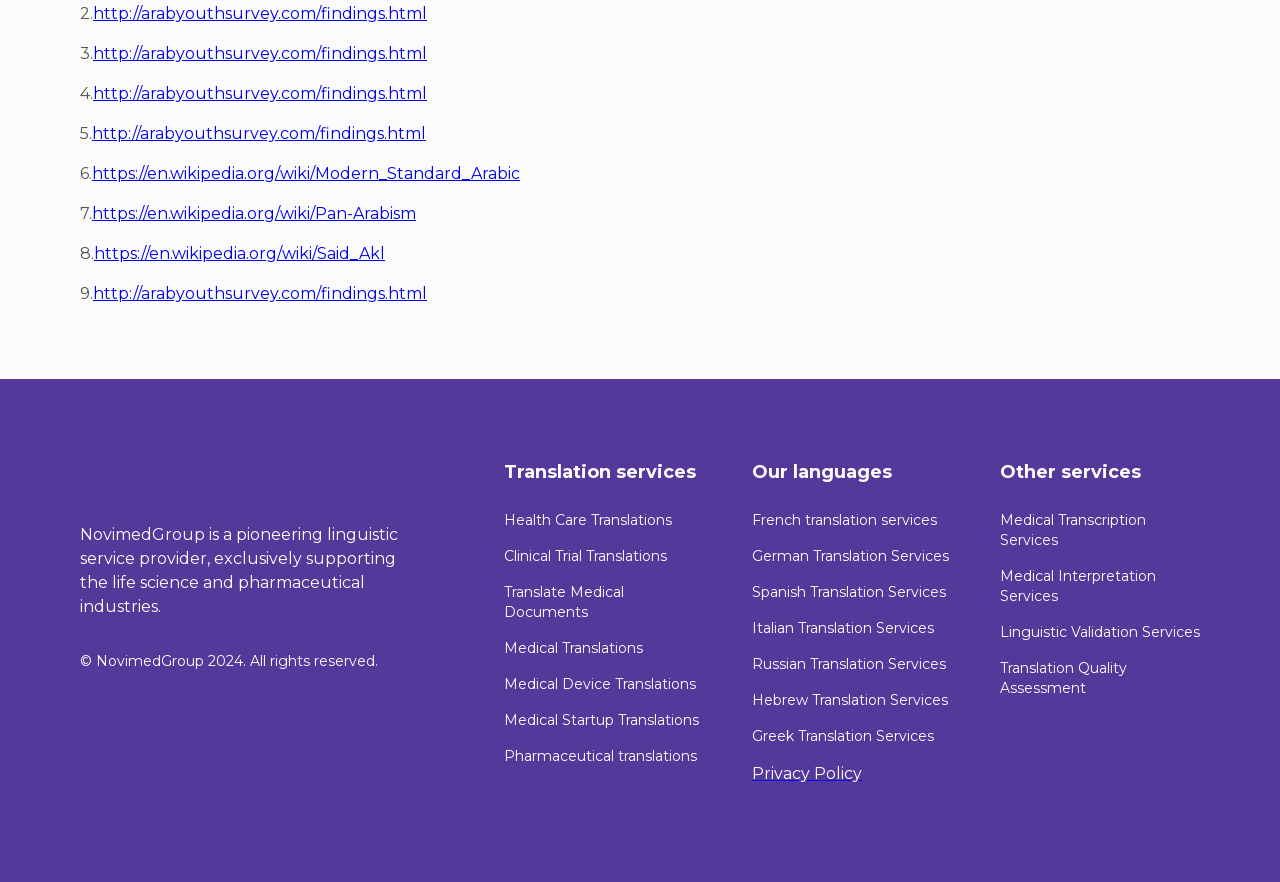What is the copyright year mentioned at the bottom of the webpage?
Could you please answer the question thoroughly and with as much detail as possible?

The copyright year is mentioned in the static text '© NovimedGroup 2024. All rights reserved.' which is located at the bottom of the webpage.